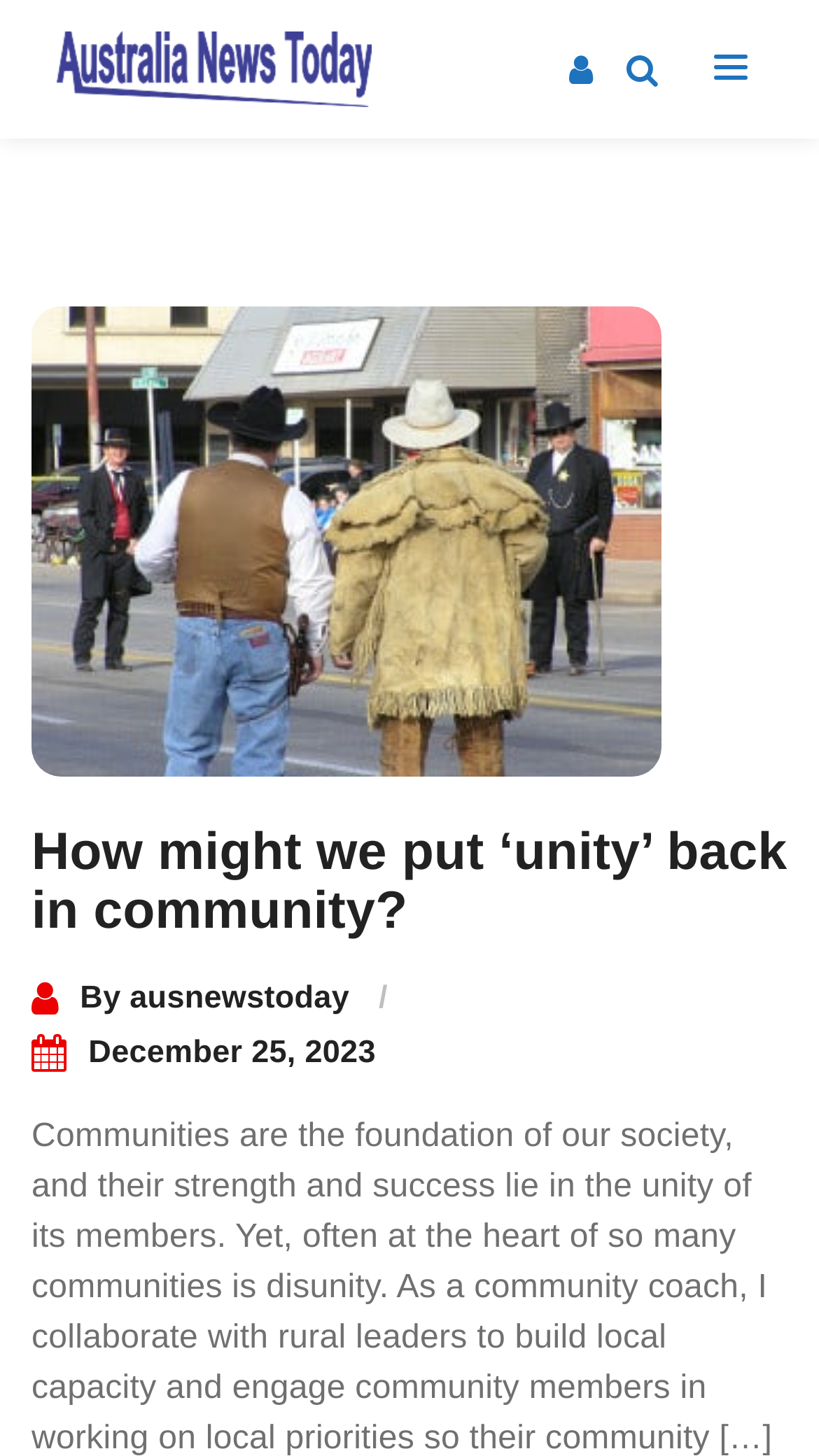With reference to the screenshot, provide a detailed response to the question below:
What is the author of this article?

I found the author by looking at the text 'By' followed by a link 'ausnewstoday', which suggests that ausnewstoday is the author of the article.